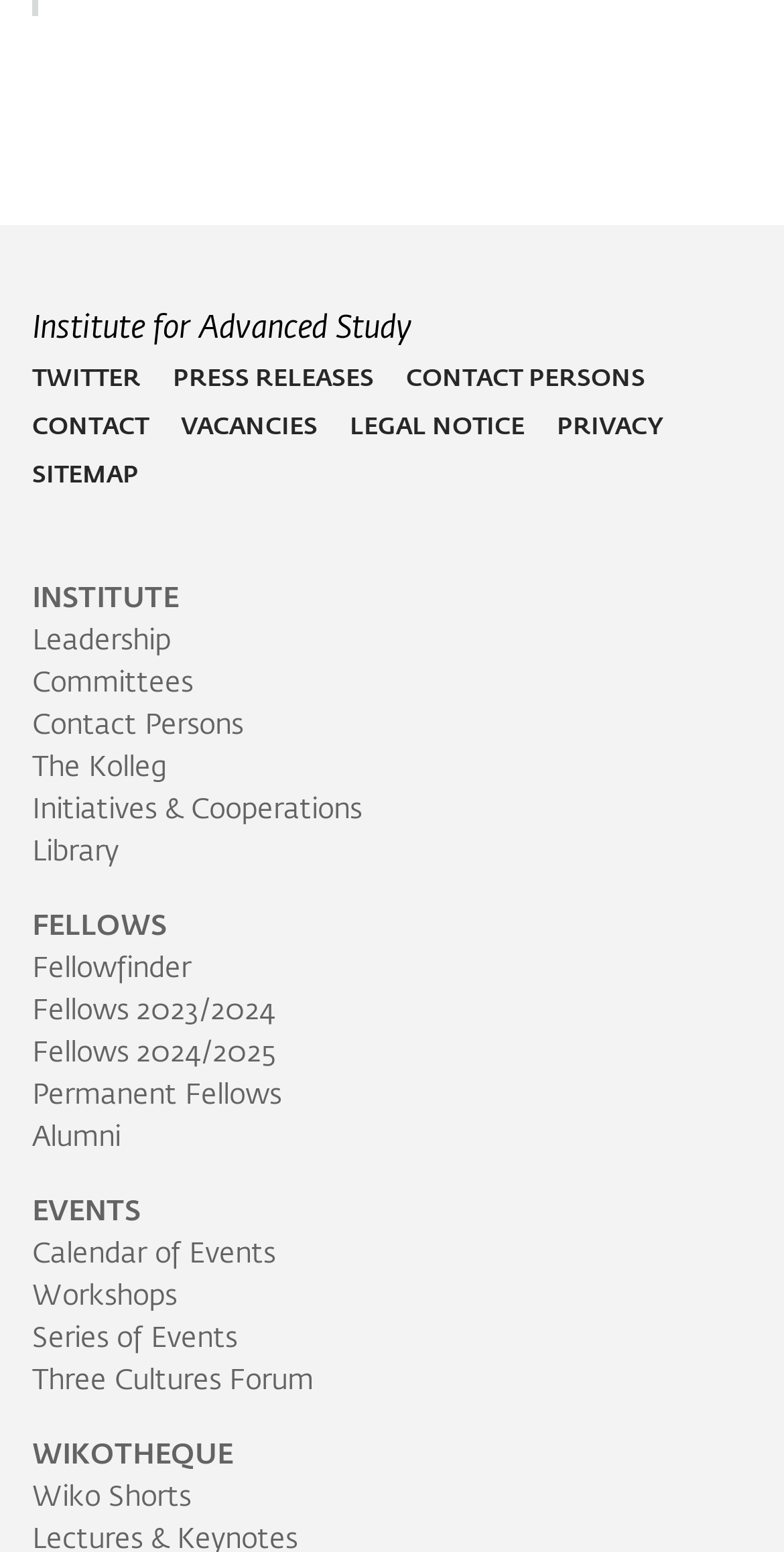What is the name of the institute?
Based on the image content, provide your answer in one word or a short phrase.

Institute for Advanced Study